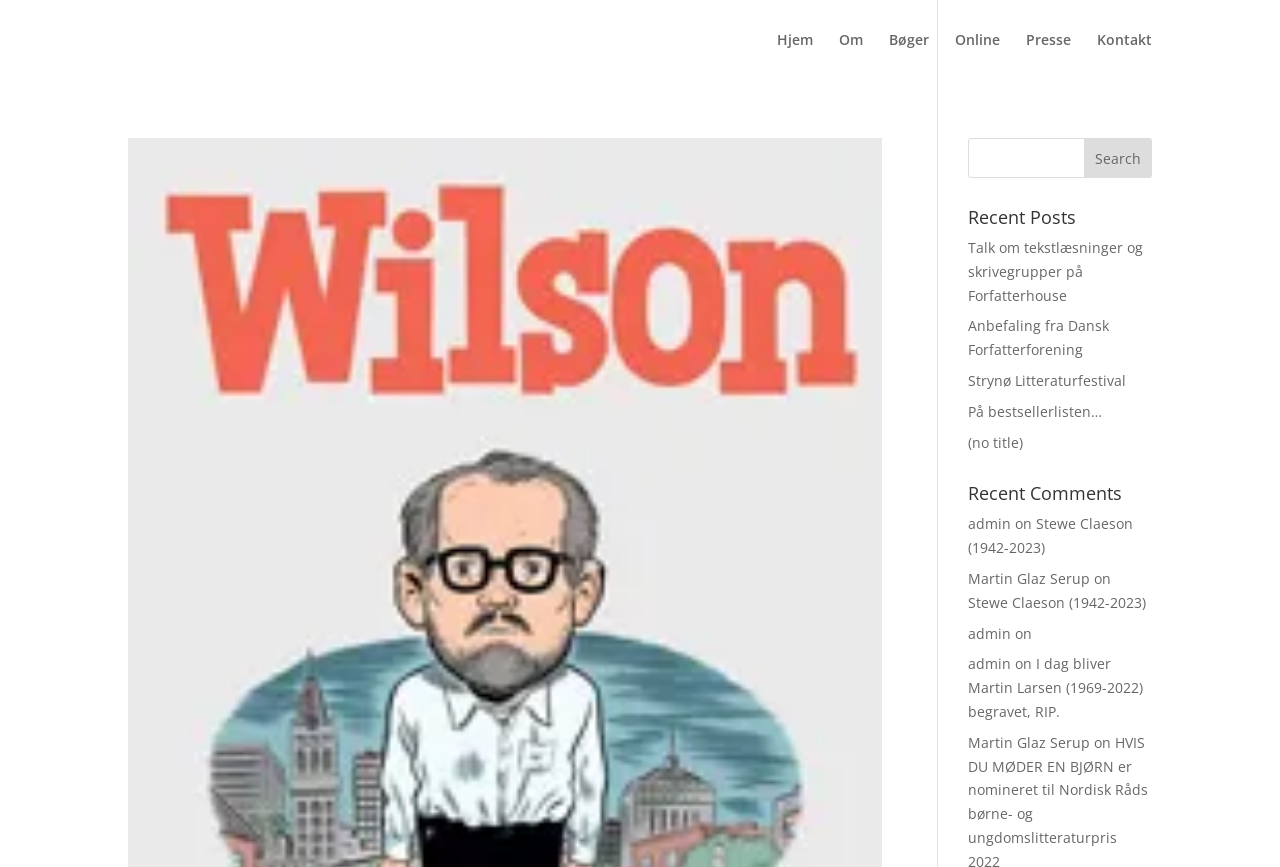Select the bounding box coordinates of the element I need to click to carry out the following instruction: "search for something".

[0.756, 0.159, 0.9, 0.205]